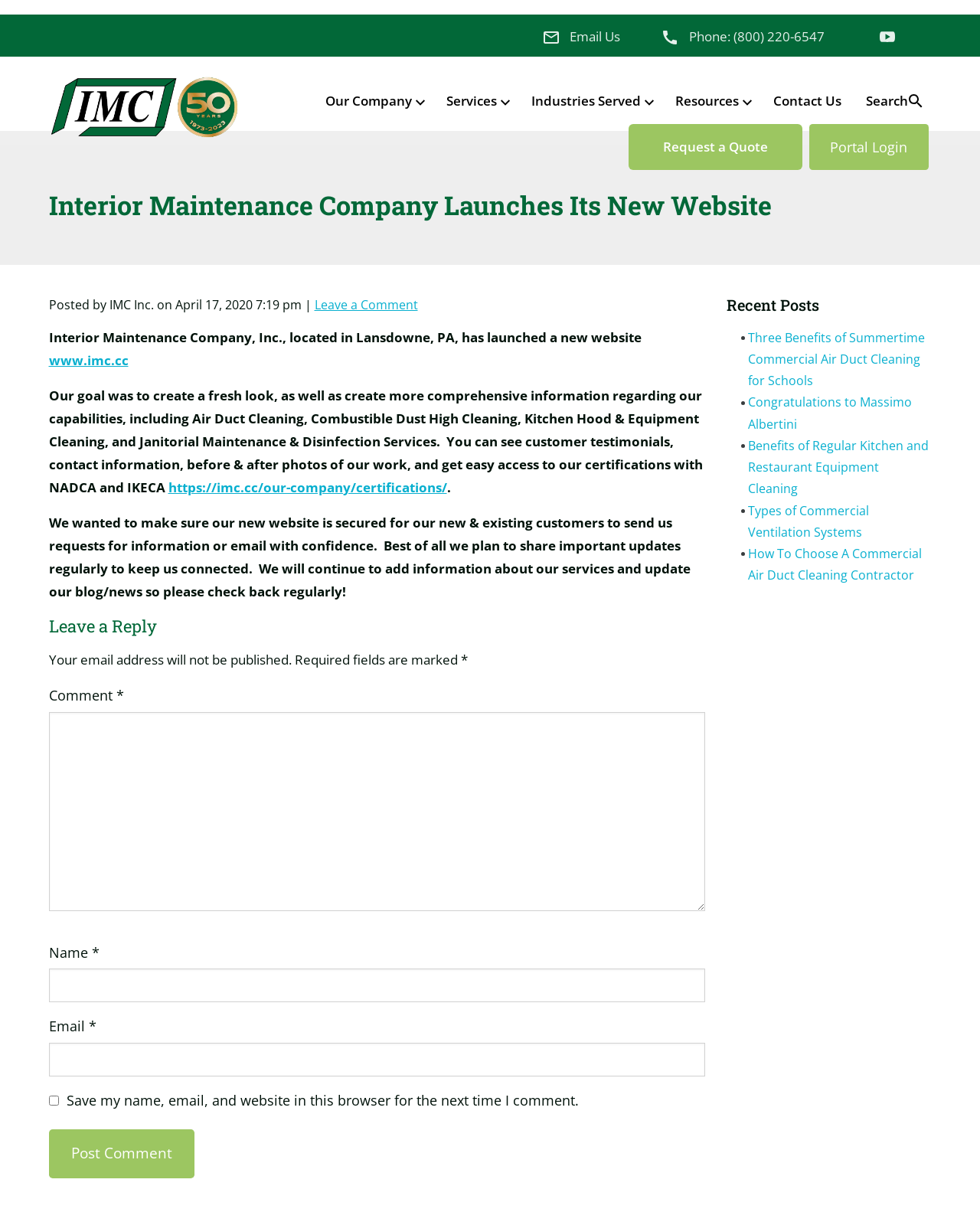Find the bounding box coordinates for the area that should be clicked to accomplish the instruction: "Request a Quote".

[0.641, 0.09, 0.818, 0.128]